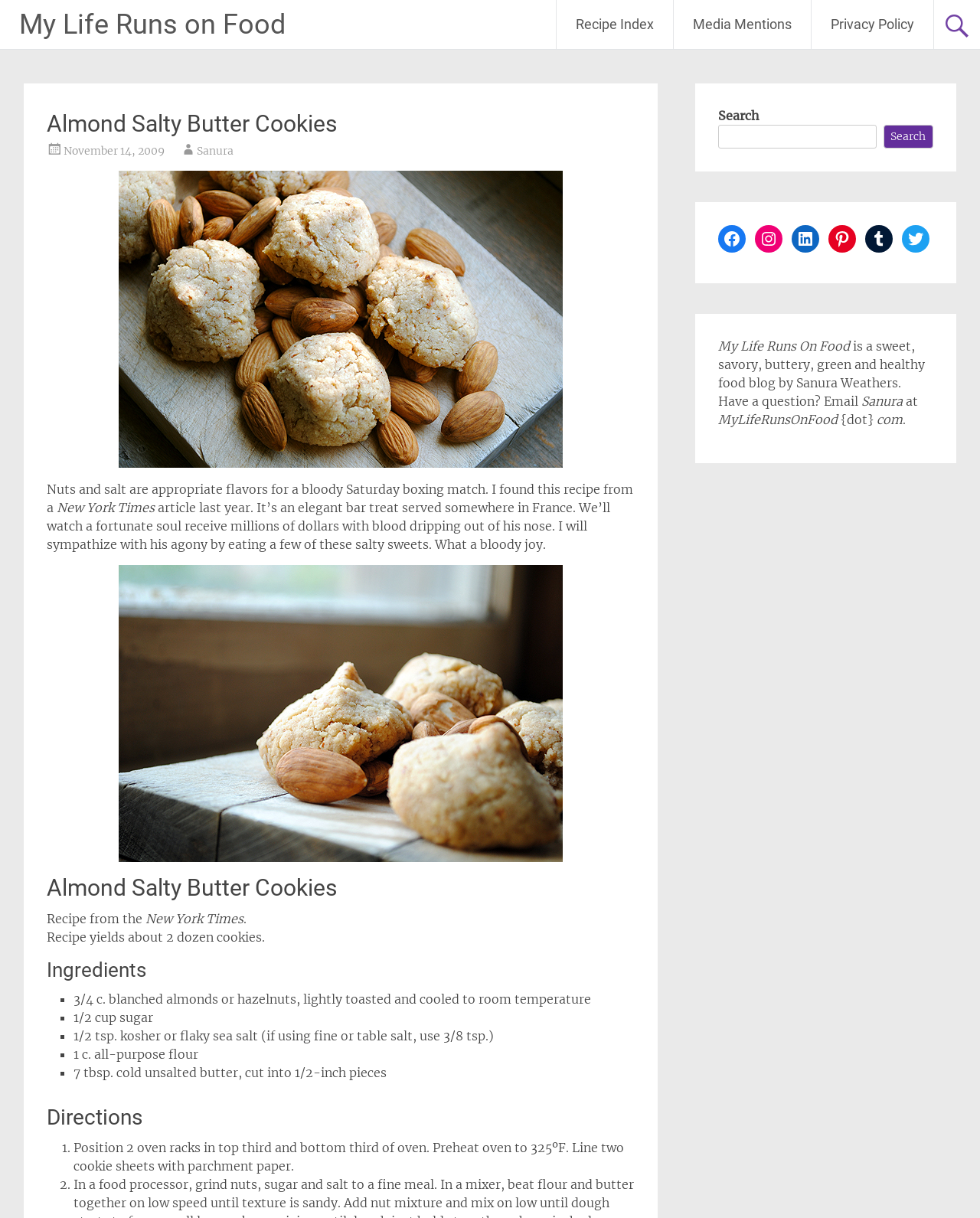Find the bounding box coordinates of the clickable area that will achieve the following instruction: "Visit the 'Media Mentions' page".

[0.688, 0.0, 0.827, 0.04]